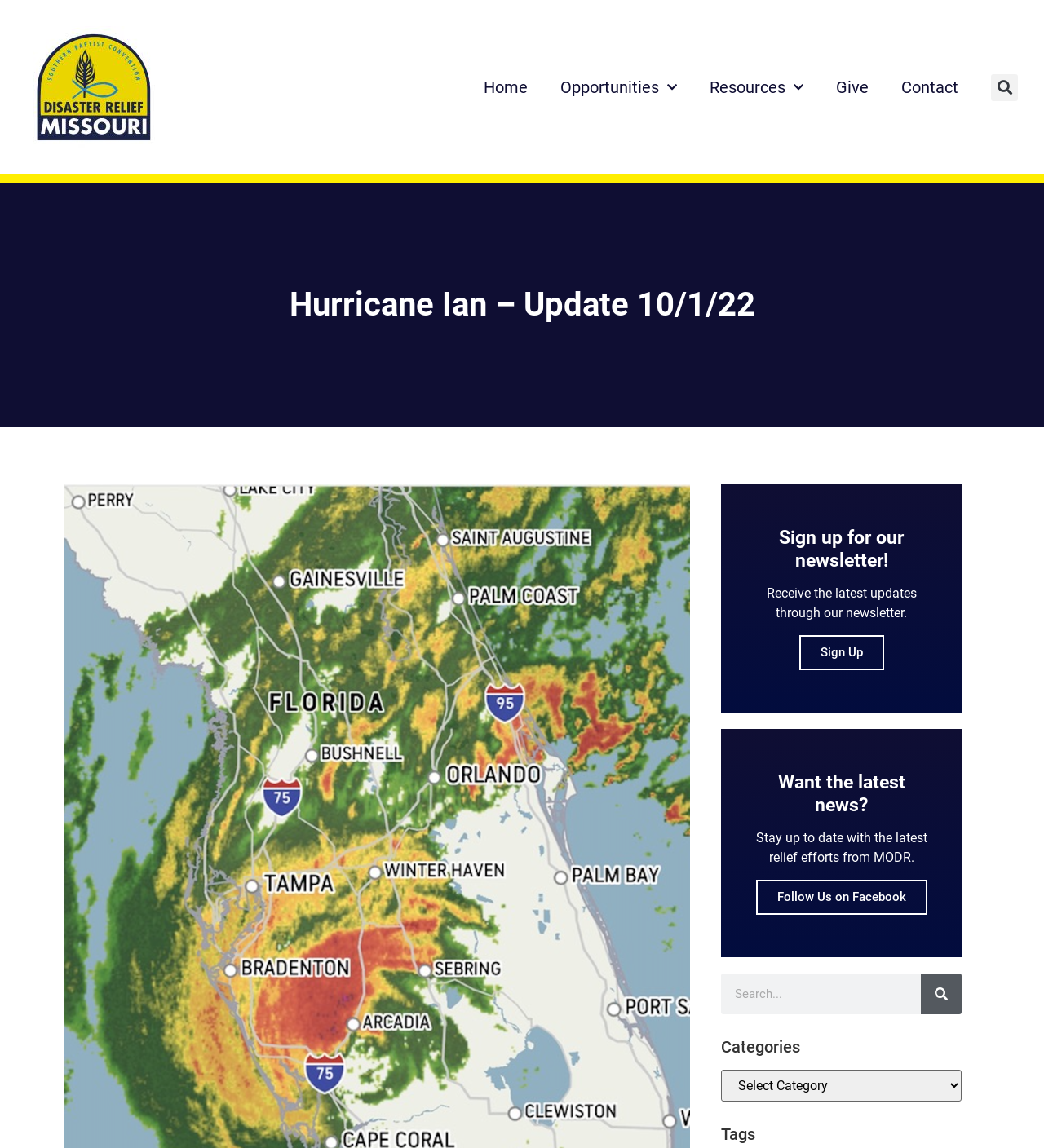What is the name of the church mentioned on the webpage?
With the help of the image, please provide a detailed response to the question.

By analyzing the webpage content, I found that the webpage is related to disaster relief efforts, and it mentions that MODR volunteers are traveling to First Baptist Church Venice, which is located between Bradenton and Cape Coral in Florida.